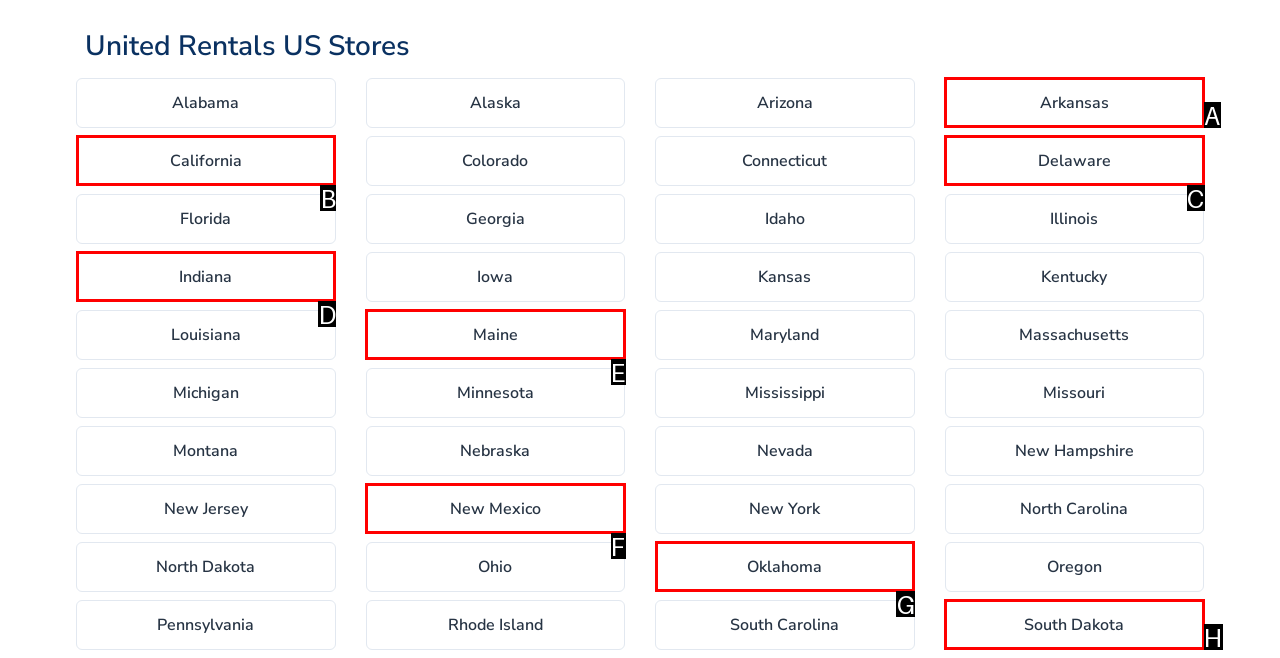Identify the UI element that corresponds to this description: California
Respond with the letter of the correct option.

B